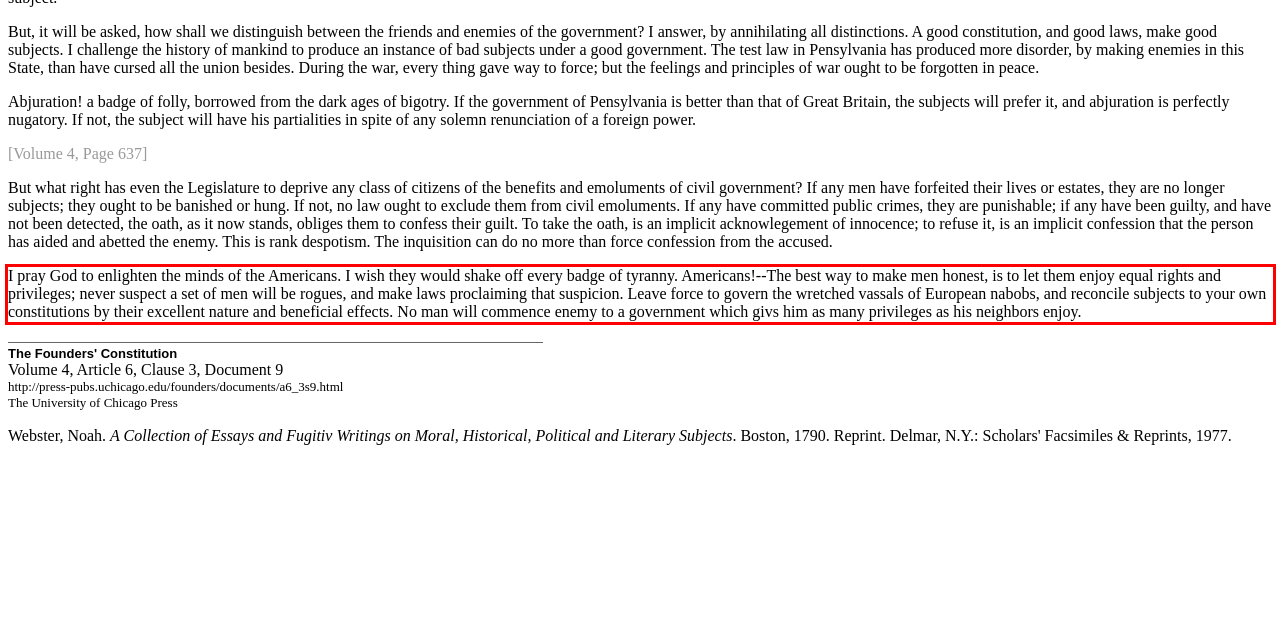Identify the text inside the red bounding box in the provided webpage screenshot and transcribe it.

I pray God to enlighten the minds of the Americans. I wish they would shake off every badge of tyranny. Americans!--The best way to make men honest, is to let them enjoy equal rights and privileges; never suspect a set of men will be rogues, and make laws proclaiming that suspicion. Leave force to govern the wretched vassals of European nabobs, and reconcile subjects to your own constitutions by their excellent nature and beneficial effects. No man will commence enemy to a government which givs him as many privileges as his neighbors enjoy.